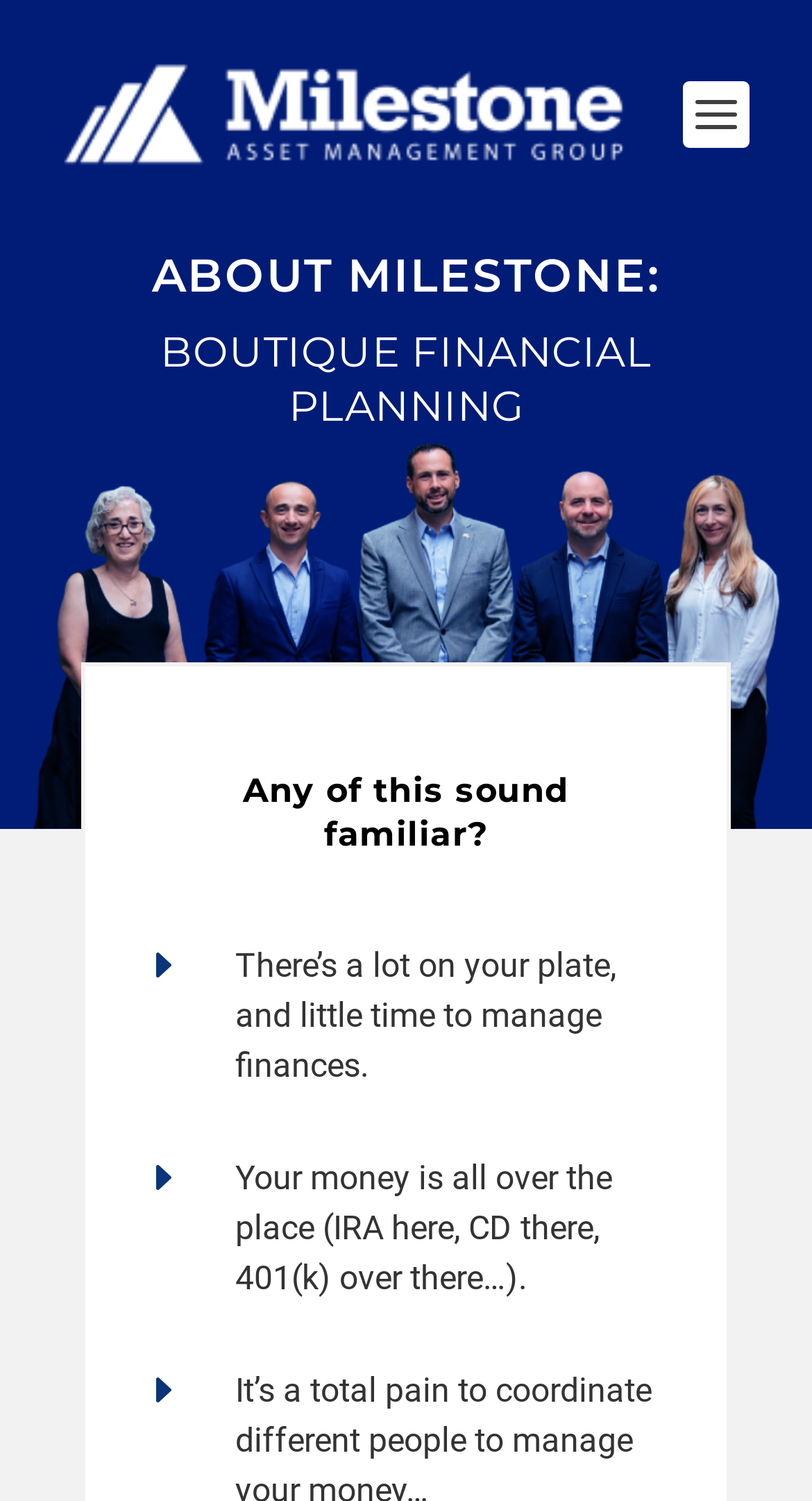What is the tone of the webpage?
Give a detailed explanation using the information visible in the image.

The tone of the webpage is inferred from the language used, such as 'We help you keep it' and 'Want a Financial Advisor who treats you like a partner instead of a number?', which suggests a helpful and supportive tone.